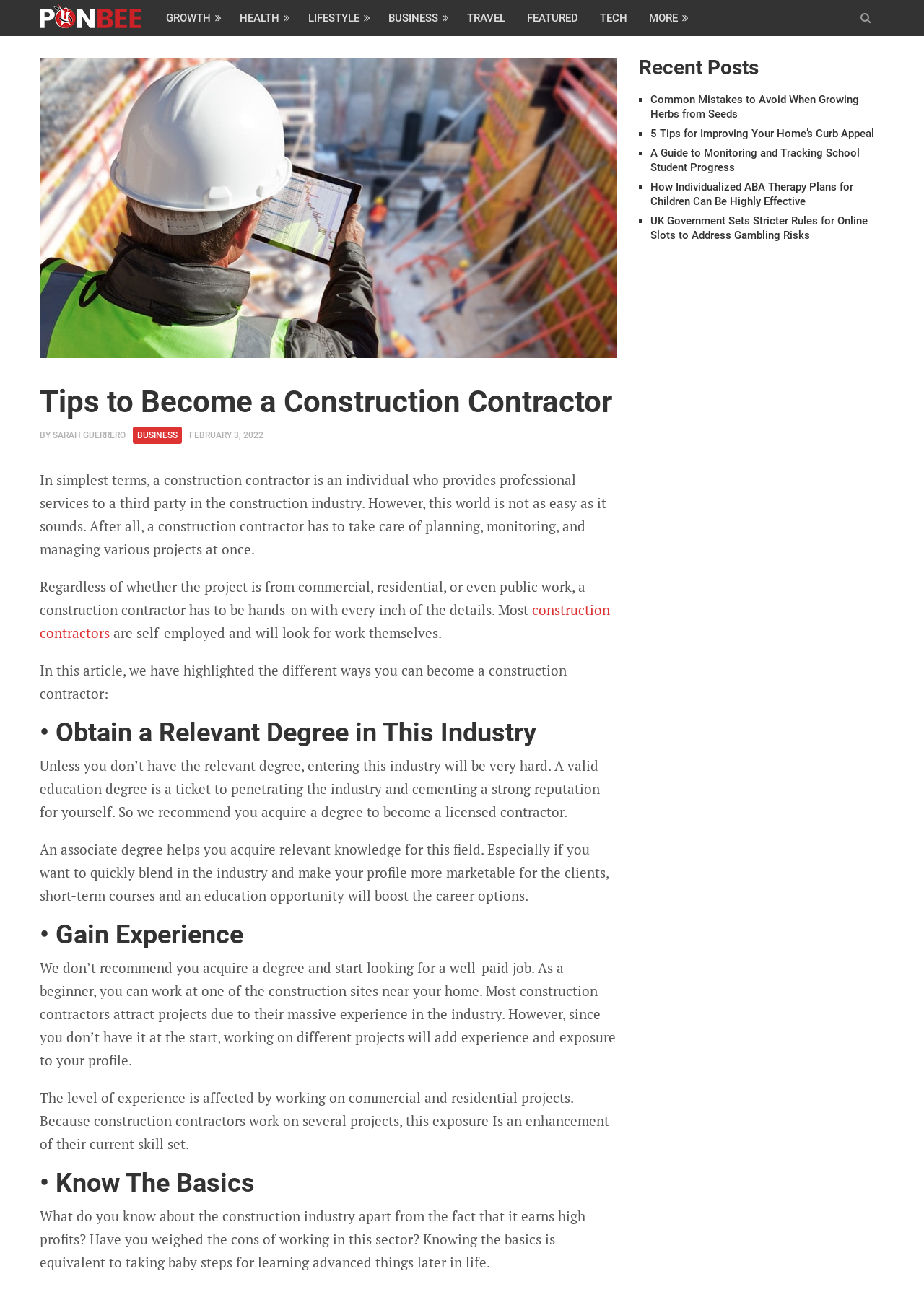Identify the bounding box coordinates for the element that needs to be clicked to fulfill this instruction: "Click on the 'construction contractors' link". Provide the coordinates in the format of four float numbers between 0 and 1: [left, top, right, bottom].

[0.043, 0.465, 0.66, 0.497]